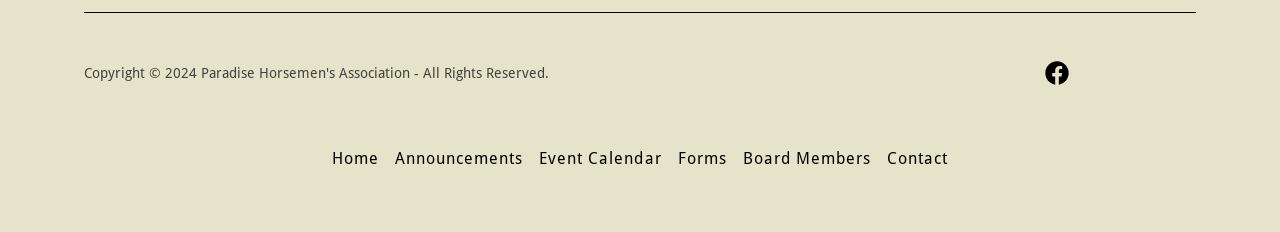Use a single word or phrase to answer this question: 
What is the last main navigation link?

Contact